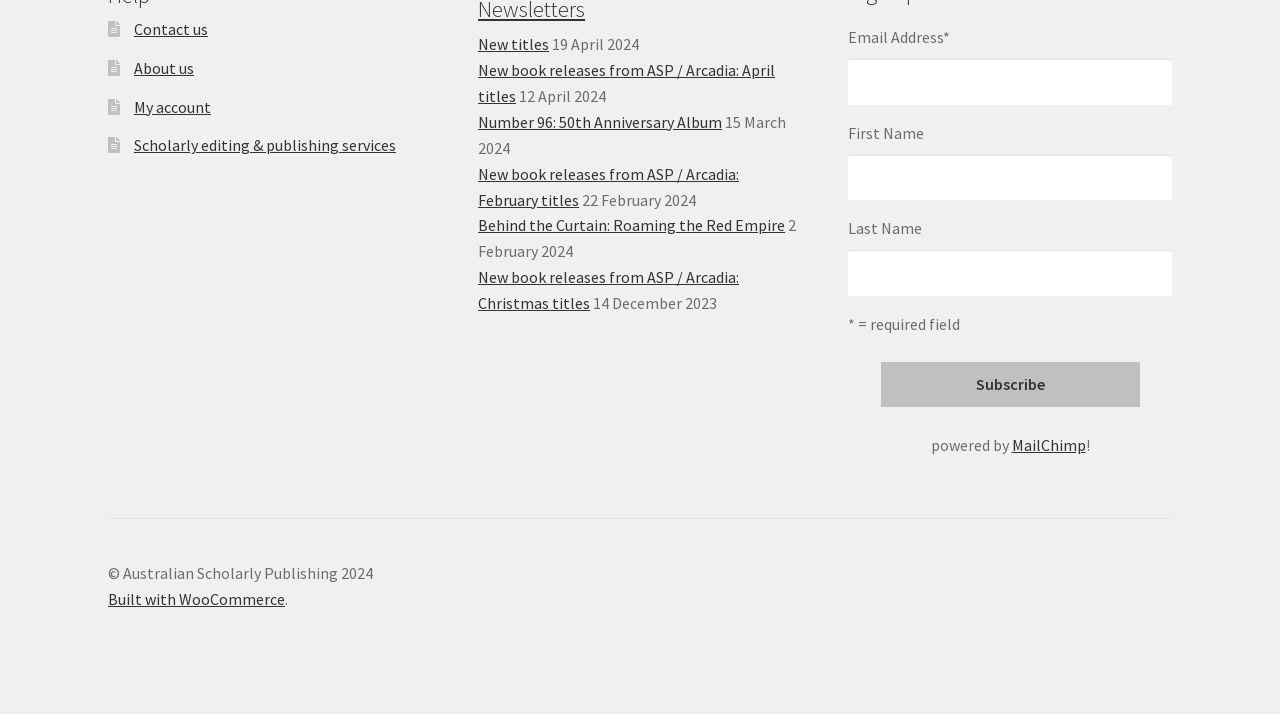Predict the bounding box coordinates of the UI element that matches this description: "Built with WooCommerce". The coordinates should be in the format [left, top, right, bottom] with each value between 0 and 1.

[0.084, 0.825, 0.223, 0.853]